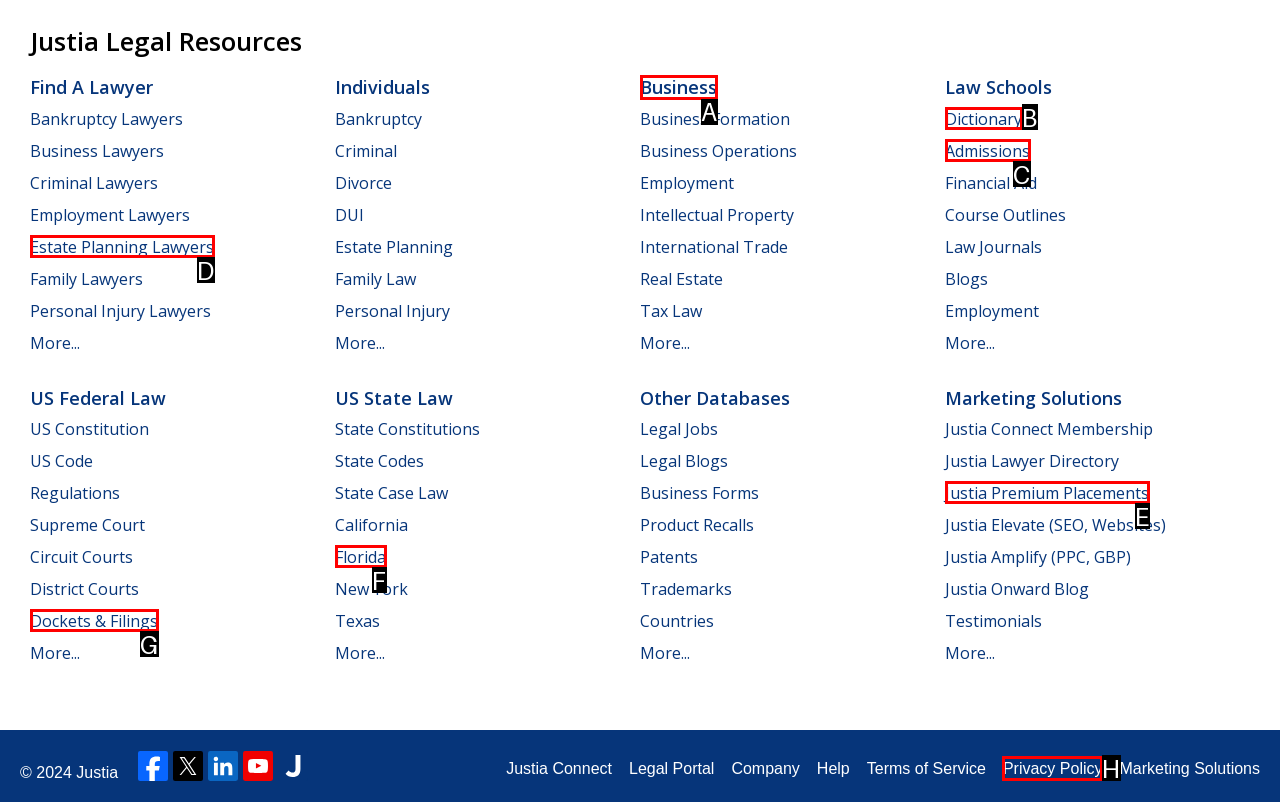Choose the letter that best represents the description: Instagram. Answer with the letter of the selected choice directly.

None